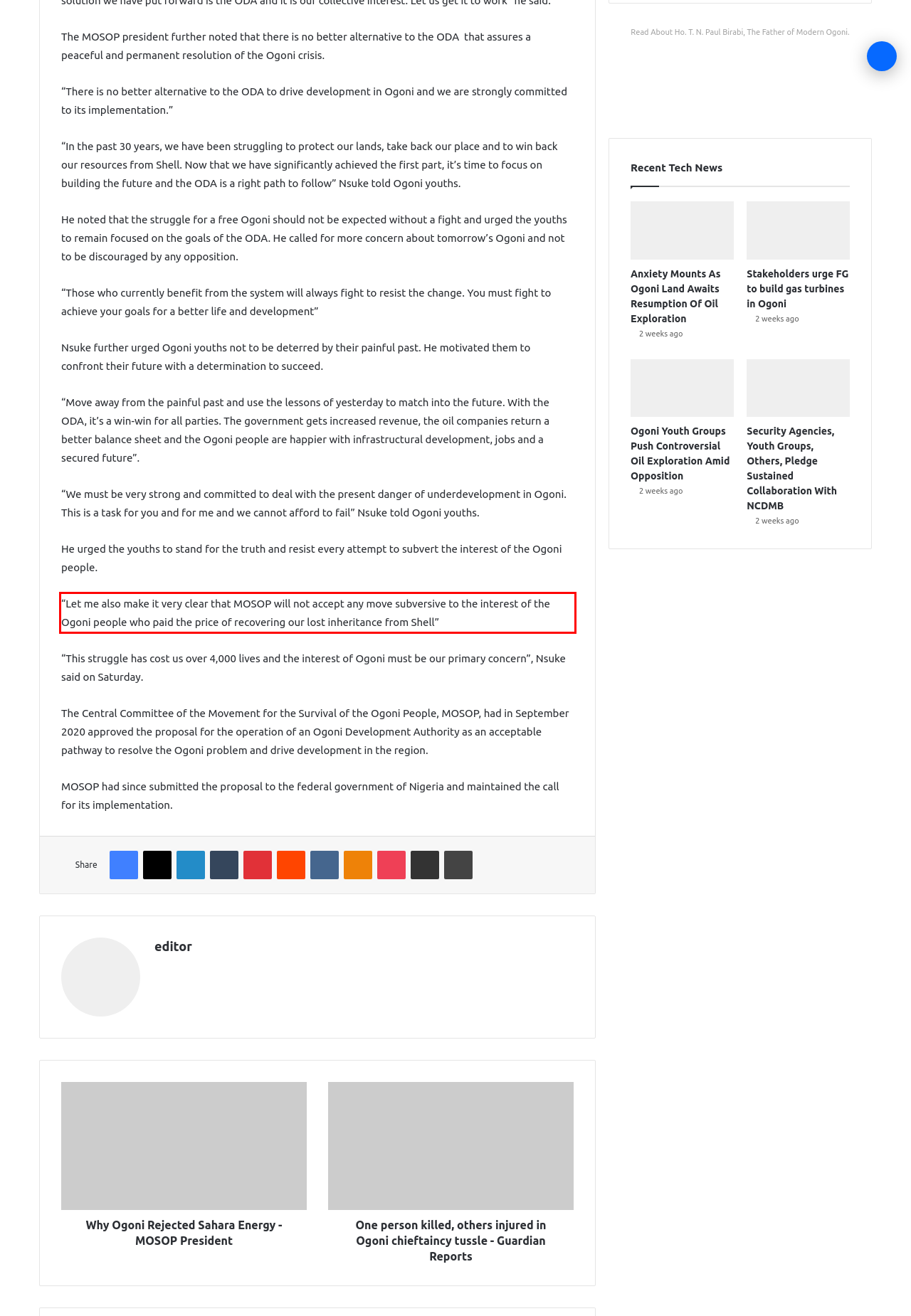You have a webpage screenshot with a red rectangle surrounding a UI element. Extract the text content from within this red bounding box.

“Let me also make it very clear that MOSOP will not accept any move subversive to the interest of the Ogoni people who paid the price of recovering our lost inheritance from Shell”